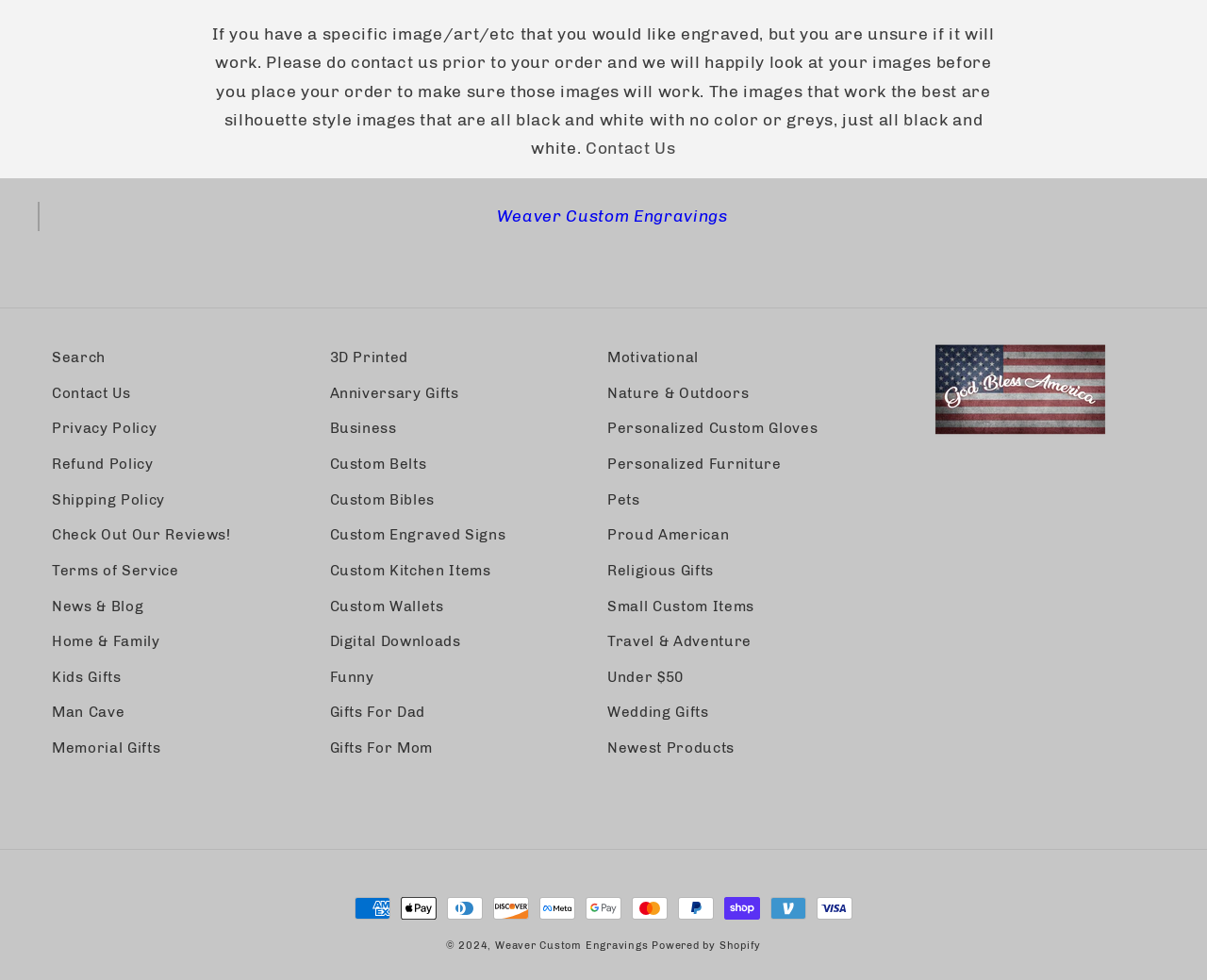Can you specify the bounding box coordinates of the area that needs to be clicked to fulfill the following instruction: "Contact us for custom engraving"?

[0.485, 0.141, 0.56, 0.161]